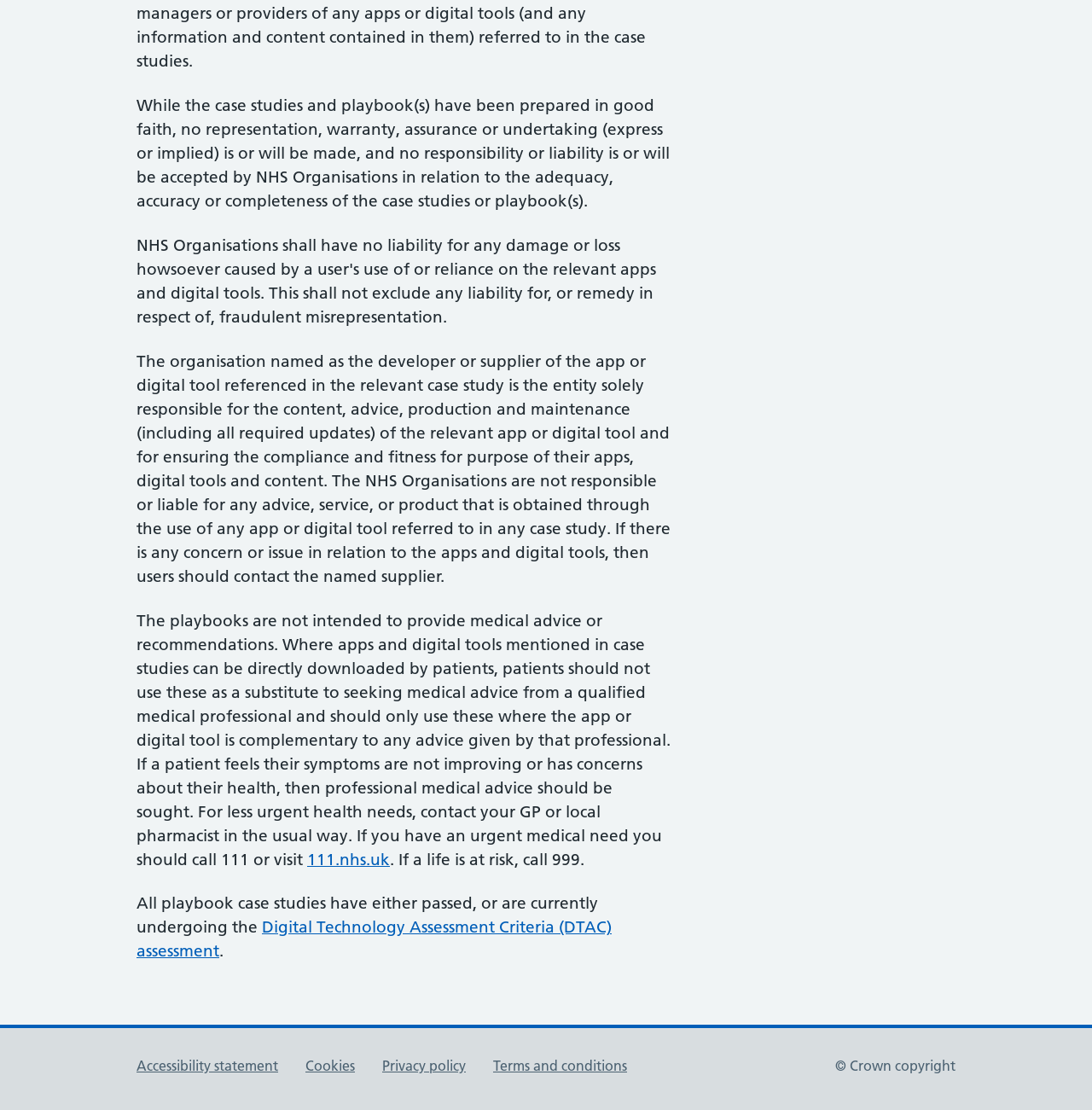Provide a one-word or short-phrase response to the question:
What should patients do if they have an urgent medical need?

Call 111 or visit